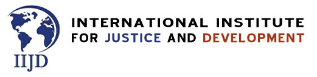Describe the image in great detail, covering all key points.

The image features the logo of the International Institute for Justice and Development (IIJD). The design includes a depiction of the globe, symbolizing a focus on global justice and development issues. The acronym "IIJD" is prominently displayed in a bold font, with "JUSTICE" highlighted in blue and "DEVELOPMENT" in a warm red hue. This logo represents the organization's commitment to advocating for justice and promoting sustainable development on an international scale.